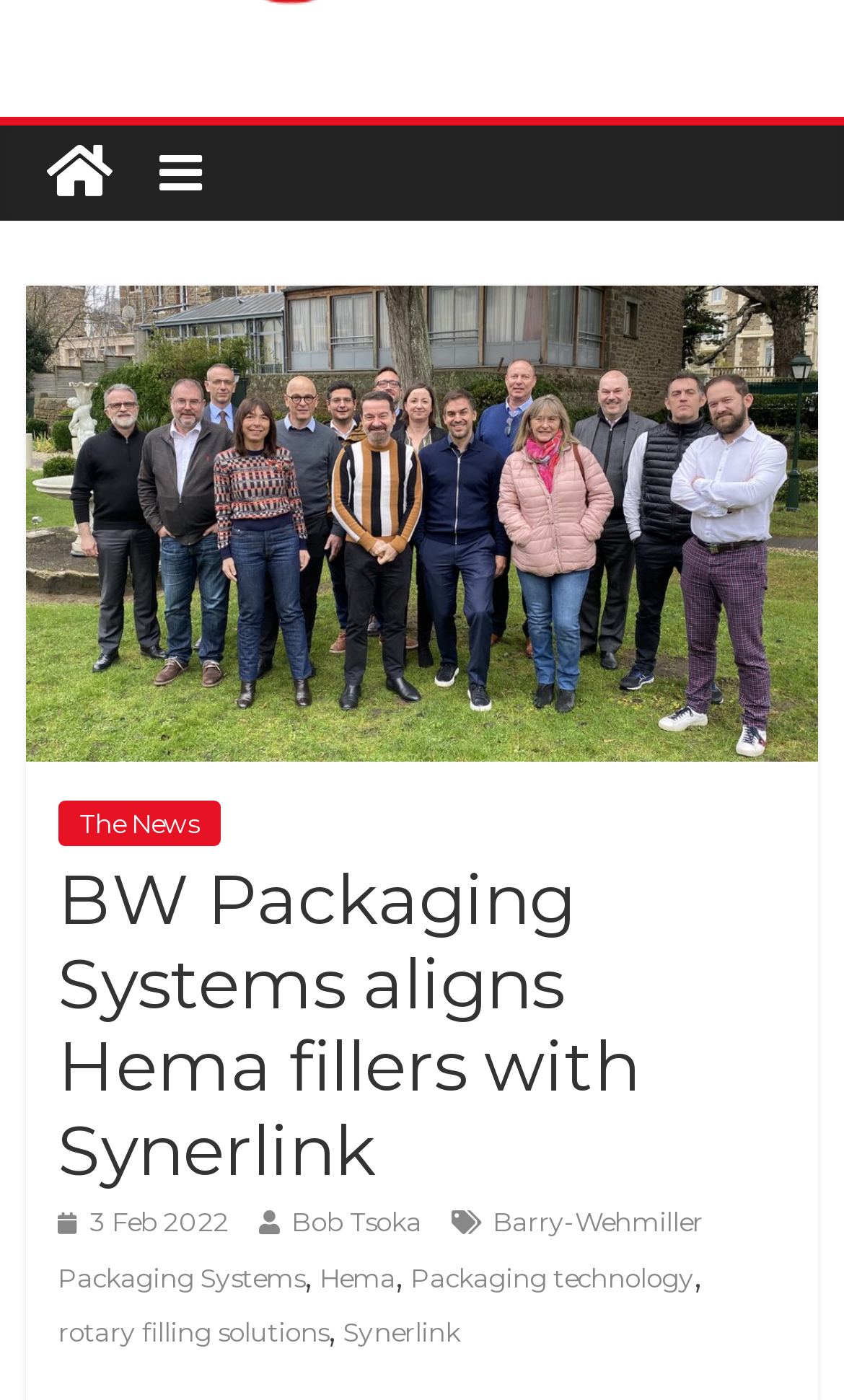Identify the bounding box of the UI element described as follows: "rotary filling solutions". Provide the coordinates as four float numbers in the range of 0 to 1 [left, top, right, bottom].

[0.068, 0.94, 0.389, 0.963]